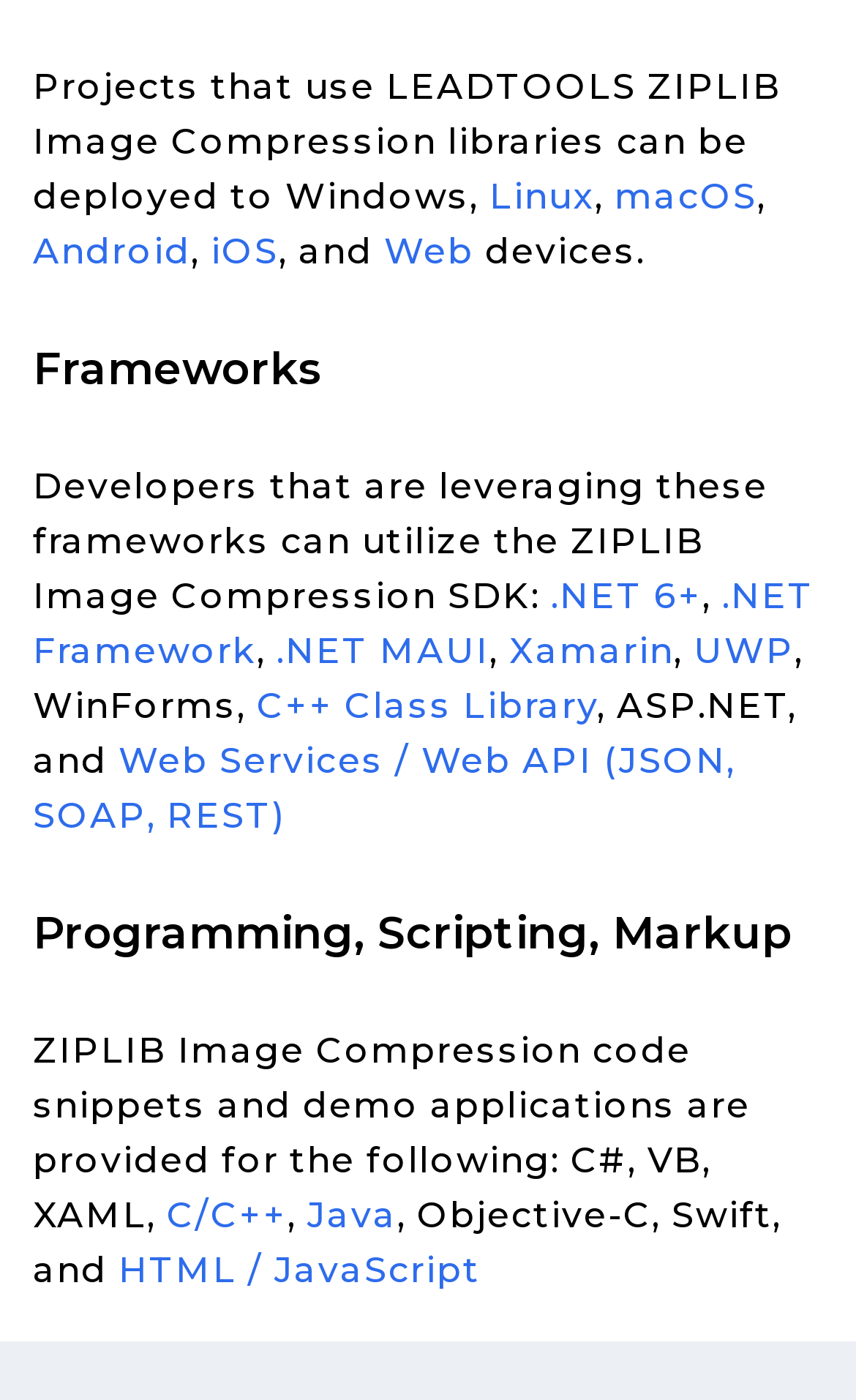Please provide the bounding box coordinates for the element that needs to be clicked to perform the instruction: "Go to the Web Services / Web API (JSON, SOAP, REST) page". The coordinates must consist of four float numbers between 0 and 1, formatted as [left, top, right, bottom].

[0.038, 0.529, 0.859, 0.598]